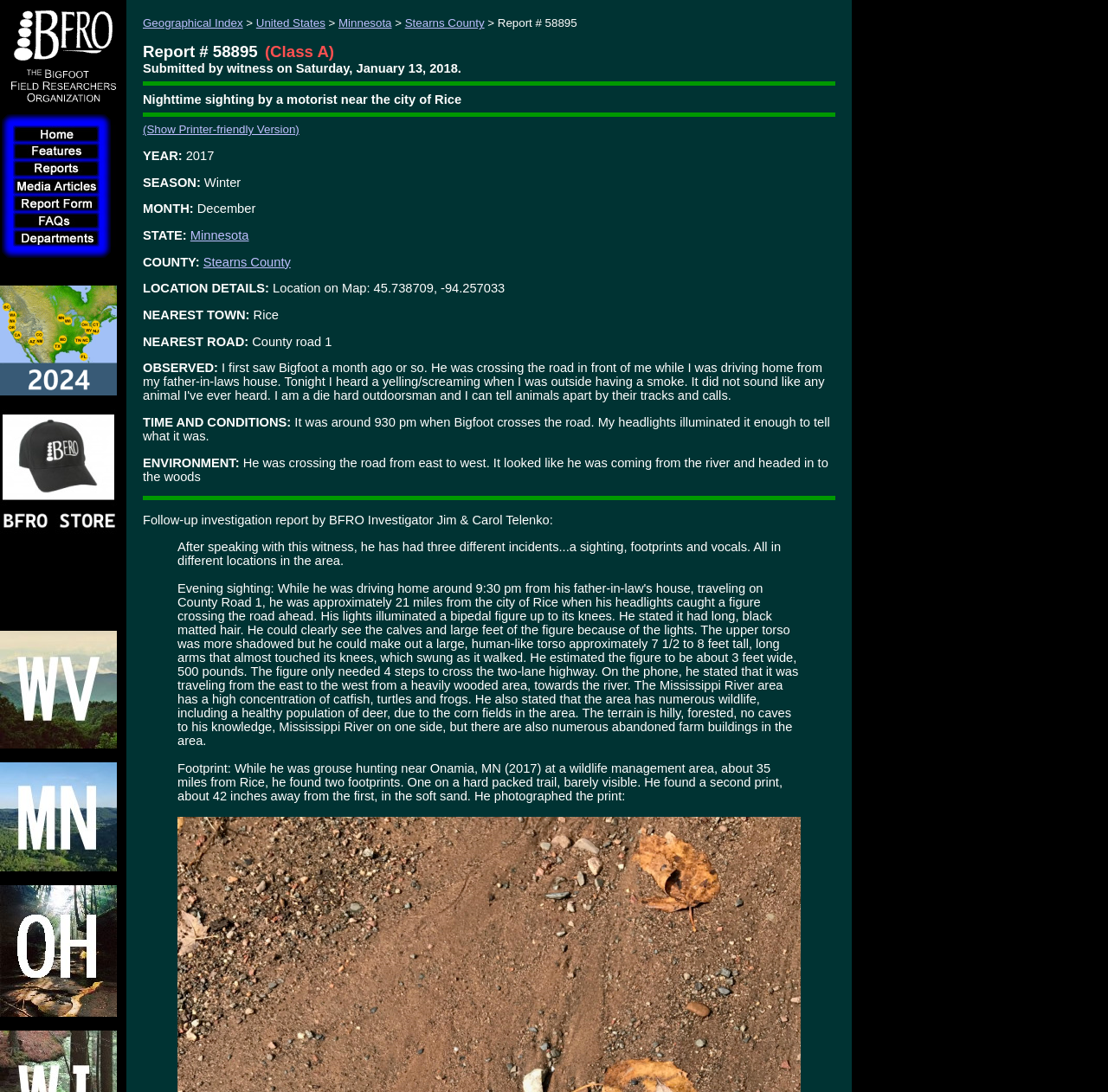Please specify the bounding box coordinates of the region to click in order to perform the following instruction: "Click the Bigfoot Field Researchers Organization Logo".

[0.006, 0.093, 0.107, 0.105]